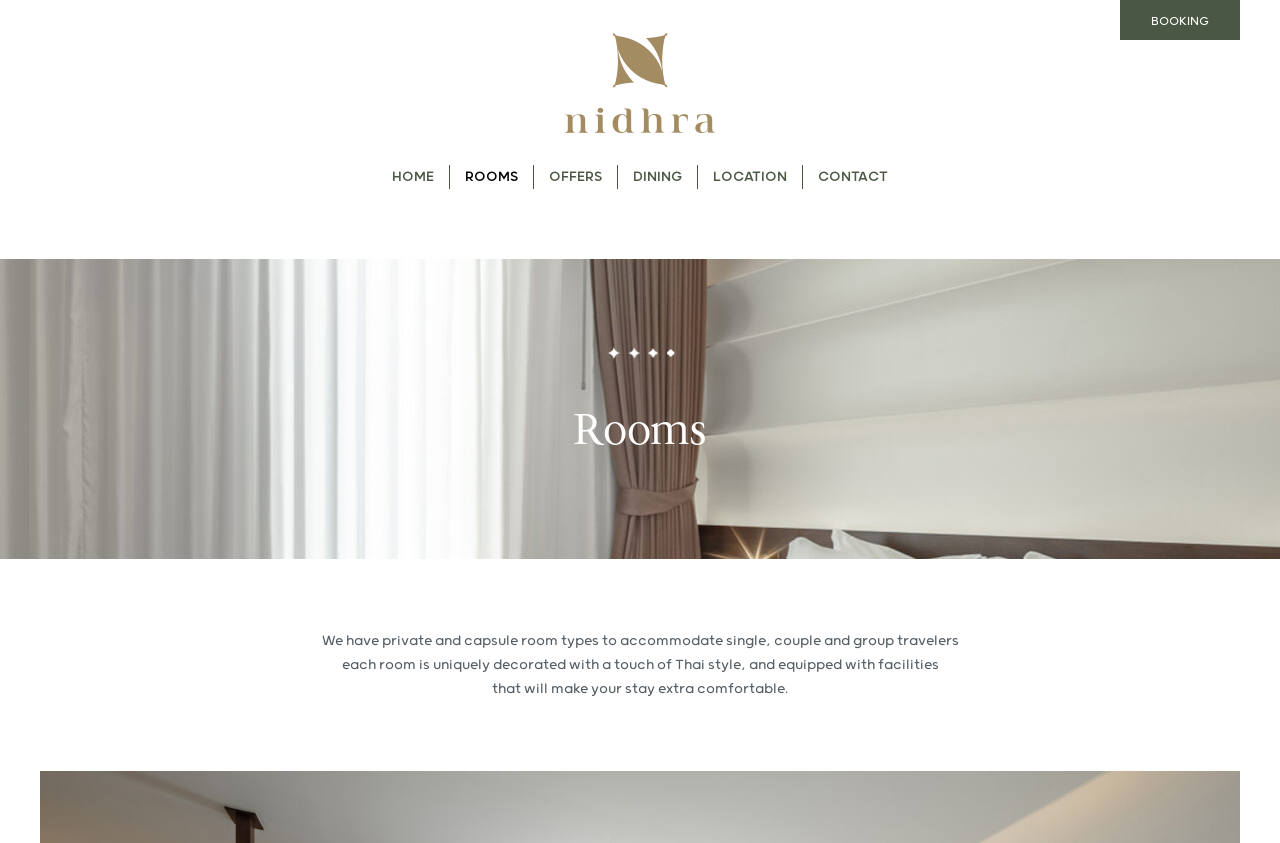Answer the question using only one word or a concise phrase: What is the orientation of the separator?

horizontal